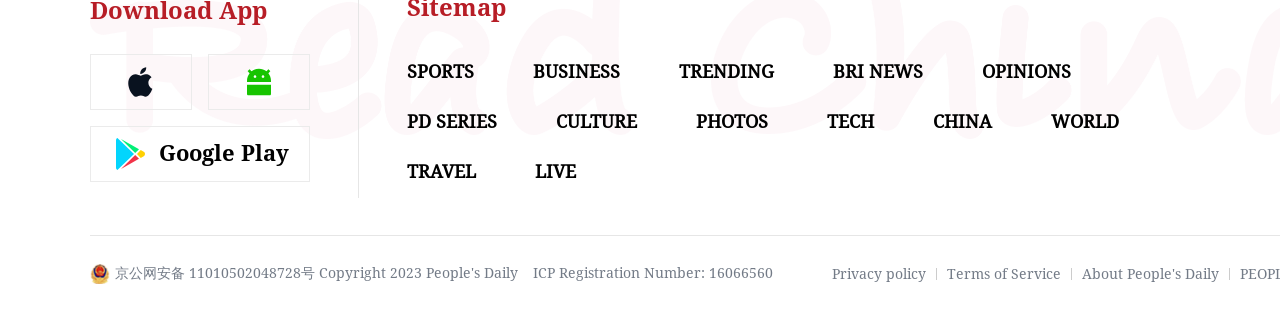Identify the bounding box coordinates for the UI element described by the following text: "Terms of Service". Provide the coordinates as four float numbers between 0 and 1, in the format [left, top, right, bottom].

[0.74, 0.842, 0.829, 0.892]